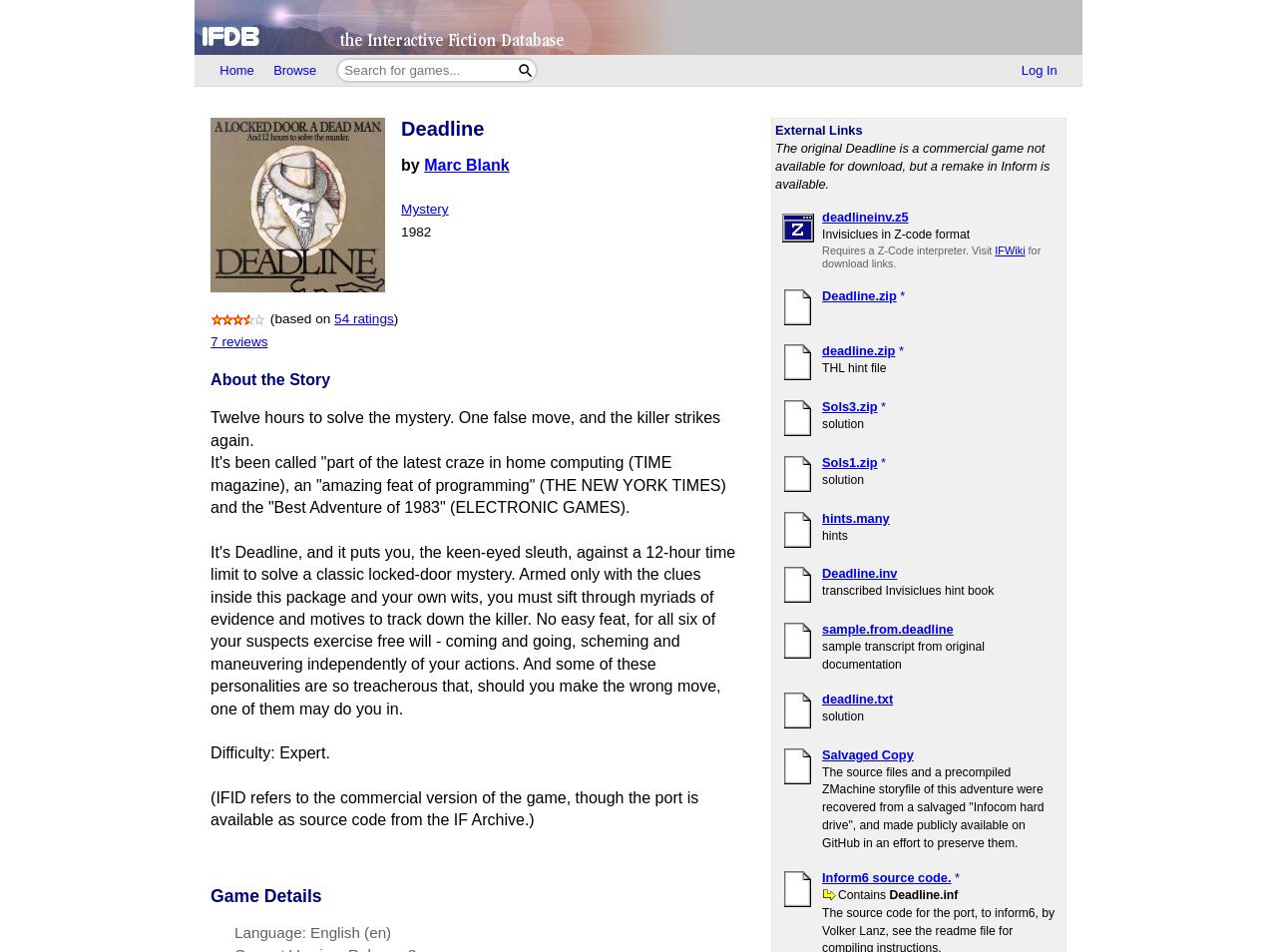Select the bounding box coordinates of the element I need to click to carry out the following instruction: "Download the deadlineinv.z5 file".

[0.644, 0.22, 0.711, 0.236]